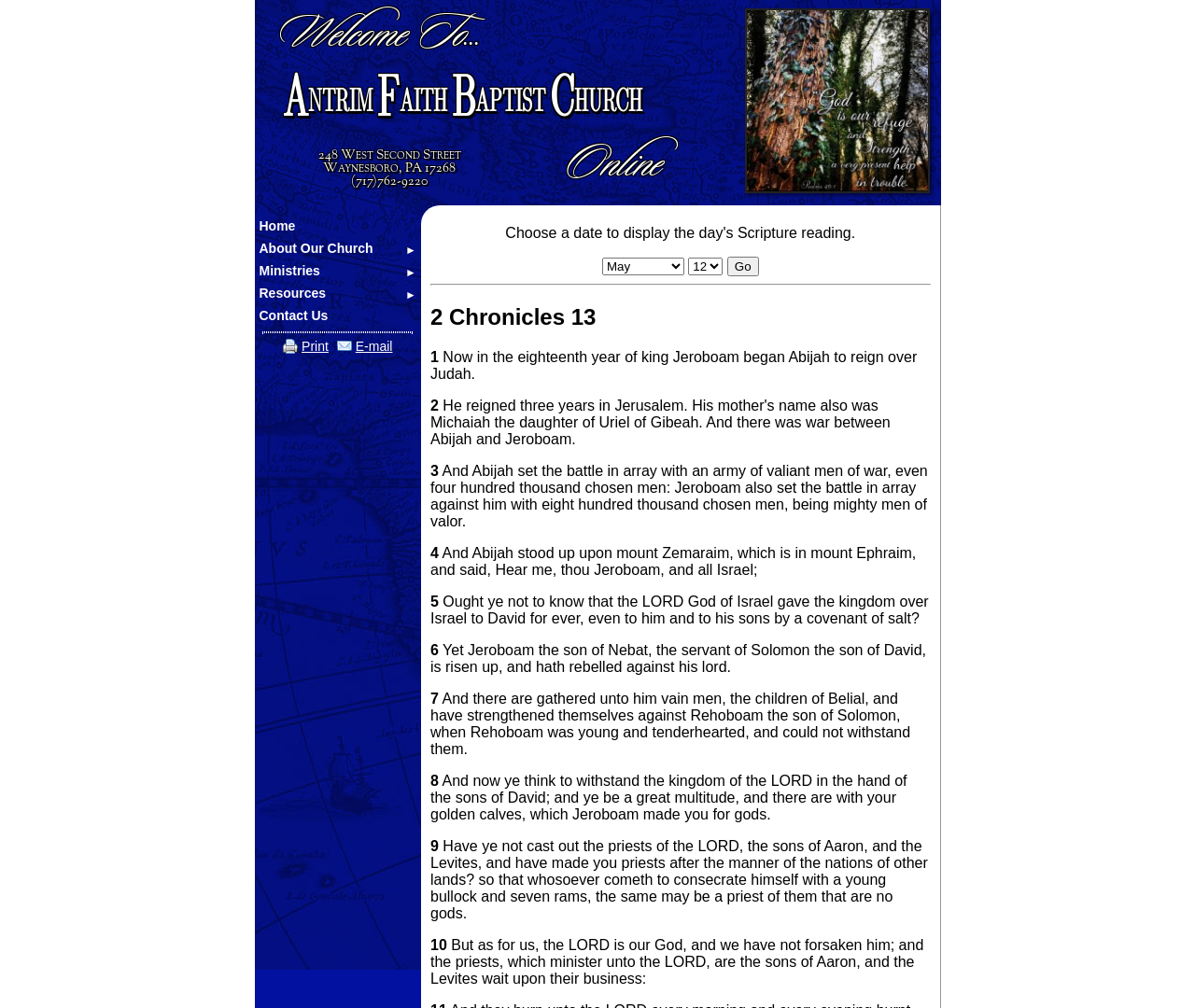Extract the bounding box for the UI element that matches this description: "Ministries".

[0.217, 0.261, 0.268, 0.276]